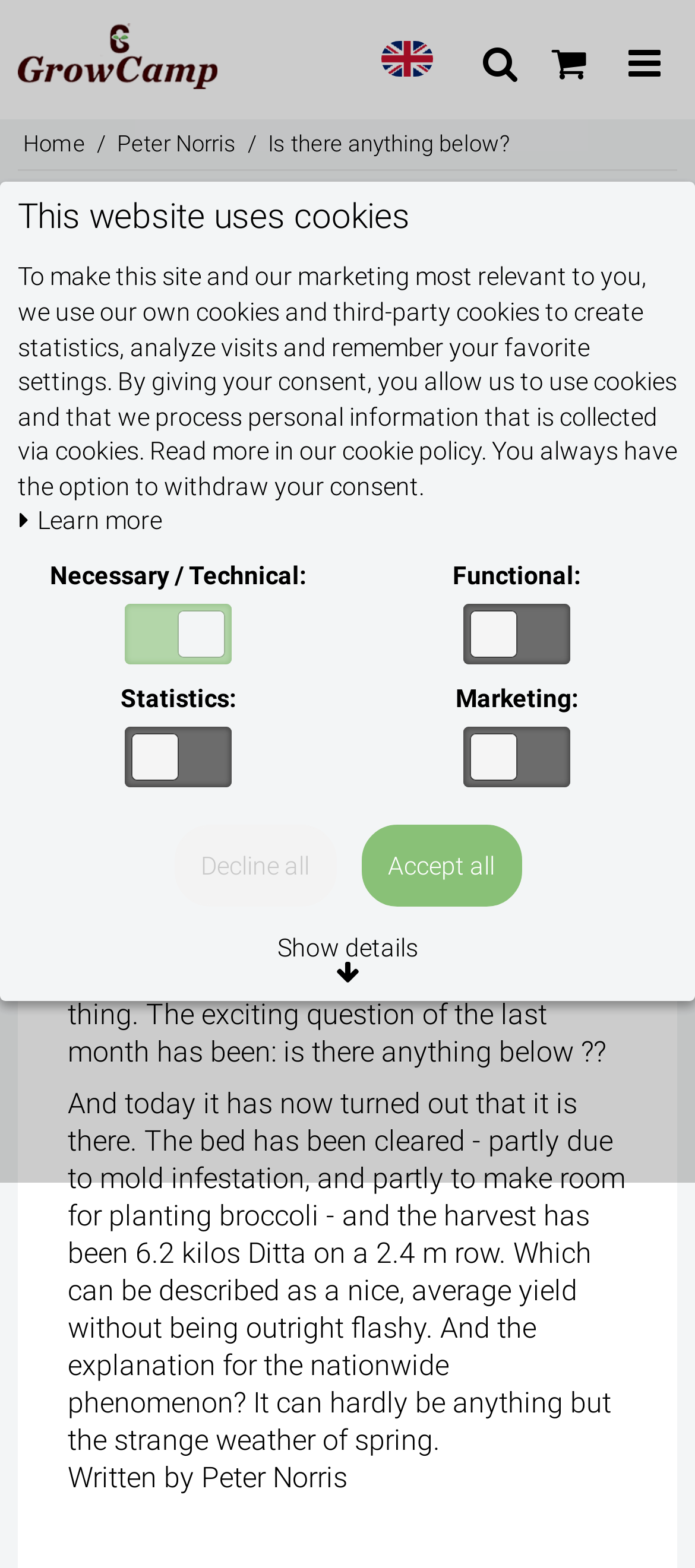Please locate the bounding box coordinates of the element that needs to be clicked to achieve the following instruction: "Click the GrowCamp link". The coordinates should be four float numbers between 0 and 1, i.e., [left, top, right, bottom].

[0.026, 0.015, 0.314, 0.056]